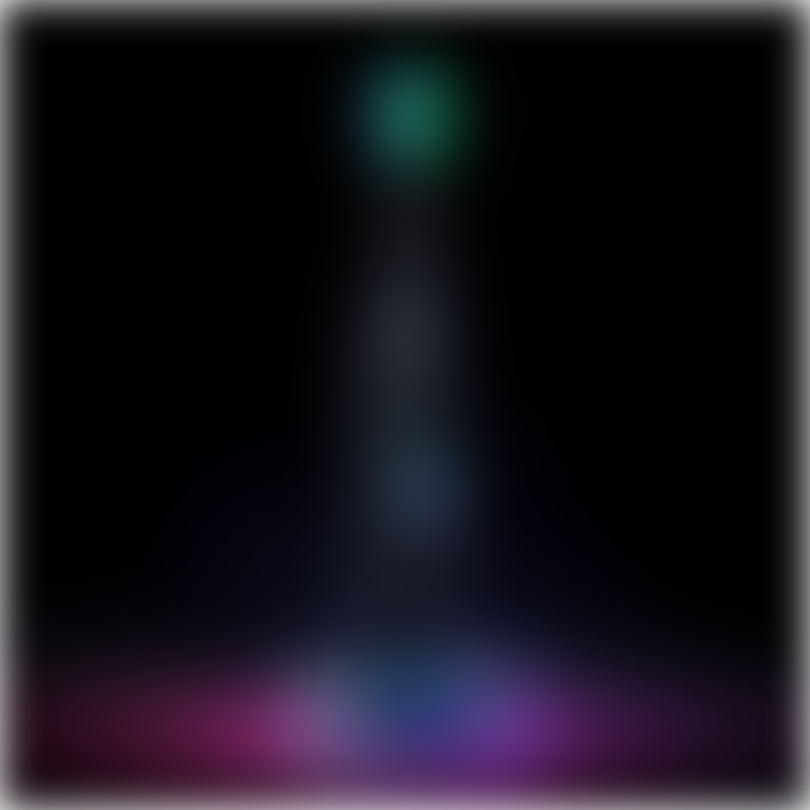How many cleaning modes does this toothbrush have?
Look at the image and answer the question with a single word or phrase.

Three